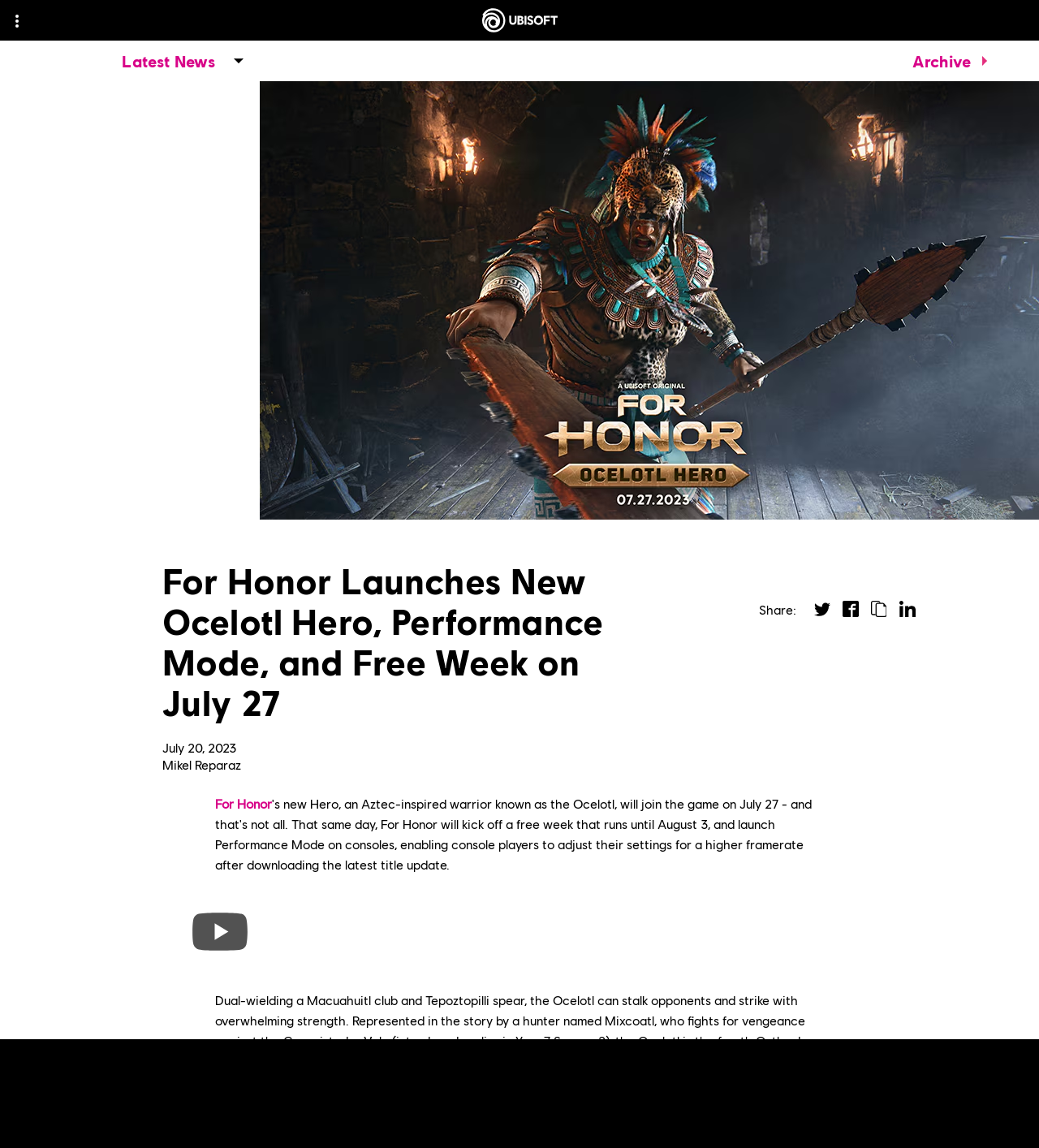Pinpoint the bounding box coordinates of the clickable area needed to execute the instruction: "Open global navigation". The coordinates should be specified as four float numbers between 0 and 1, i.e., [left, top, right, bottom].

[0.0, 0.0, 0.039, 0.035]